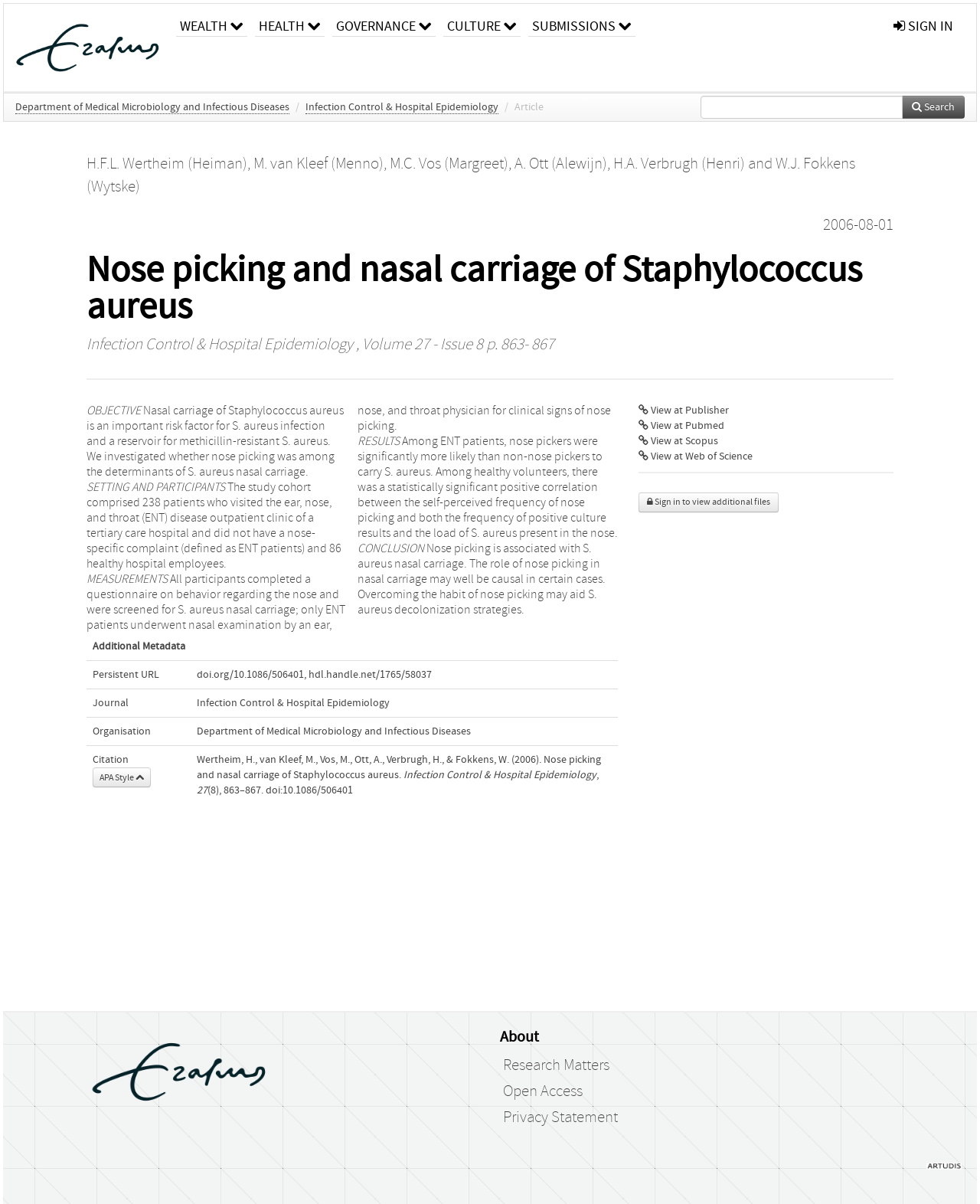What is the volume and issue number of the journal?
Please answer the question with a detailed and comprehensive explanation.

I found the answer by looking at the text ', Volume 27 - Issue 8 p. 863- 867' which is located below the article title 'Nose picking and nasal carriage of Staphylococcus aureus'.